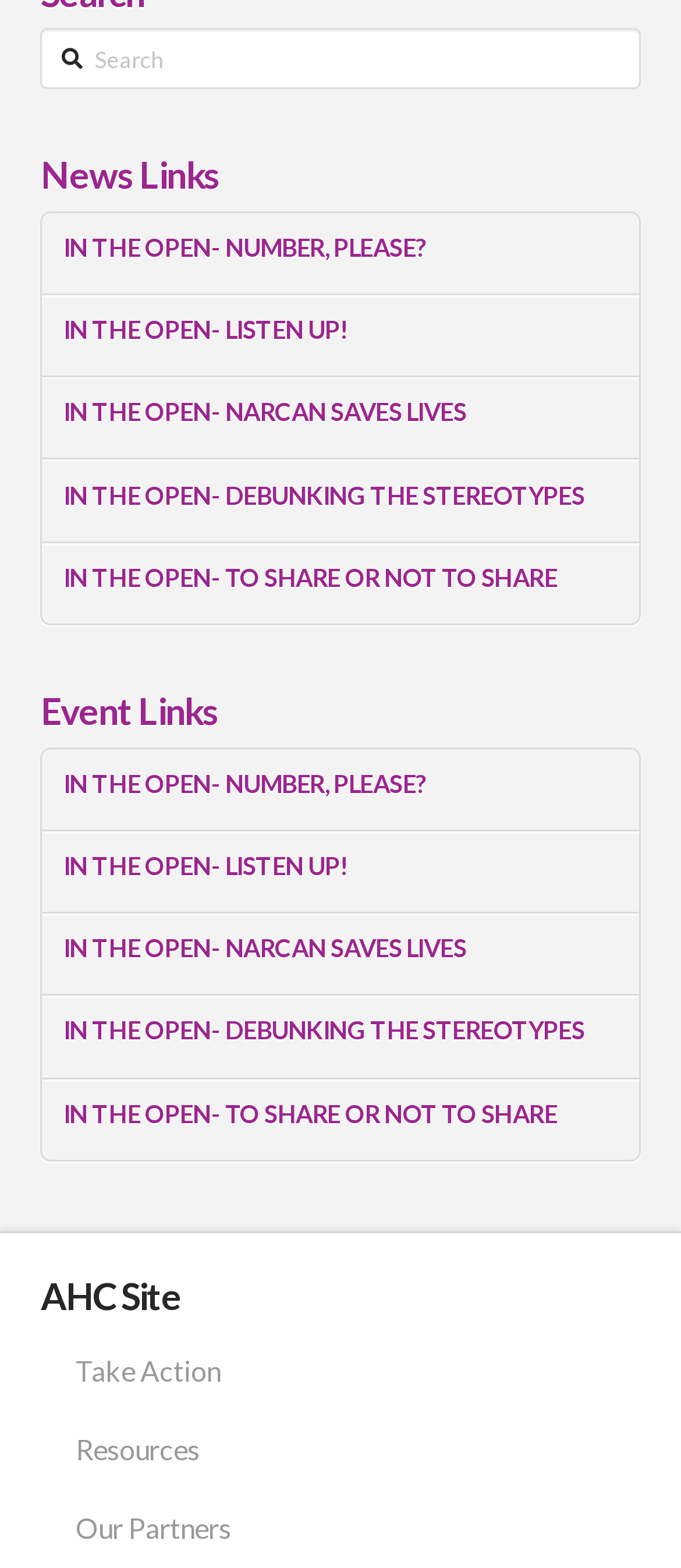How many links are under the 'Event Links' heading?
Using the details from the image, give an elaborate explanation to answer the question.

Under the 'Event Links' heading, there are five links with headings 'IN THE OPEN- NUMBER, PLEASE?', 'IN THE OPEN- LISTEN UP!', 'IN THE OPEN- NARCAN SAVES LIVES', 'IN THE OPEN- DEBUNKING THE STEREOTYPES', and 'IN THE OPEN- TO SHARE OR NOT TO SHARE'.